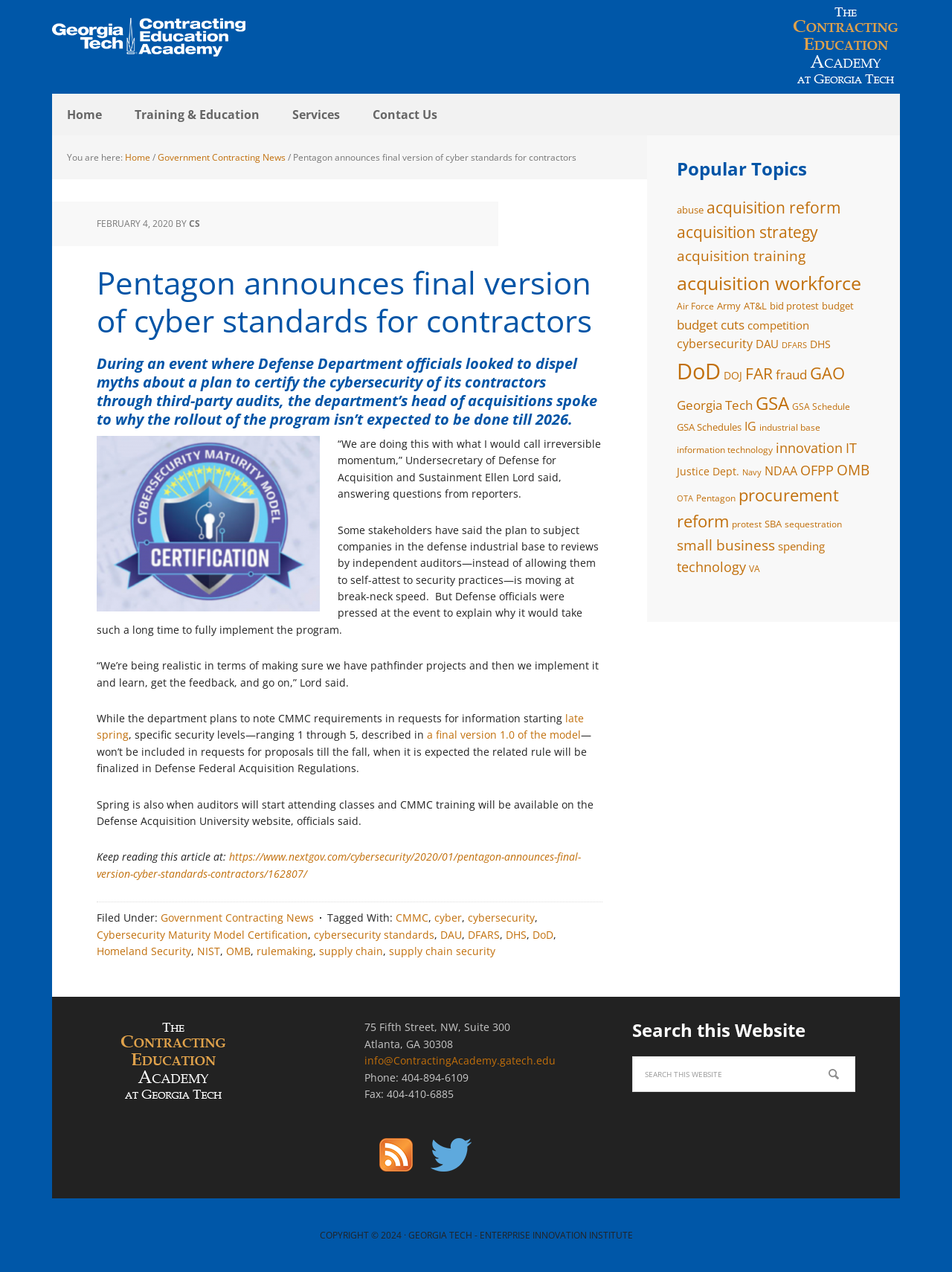Please locate the bounding box coordinates for the element that should be clicked to achieve the following instruction: "Learn more about 'cybersecurity'". Ensure the coordinates are given as four float numbers between 0 and 1, i.e., [left, top, right, bottom].

[0.794, 0.264, 0.818, 0.277]